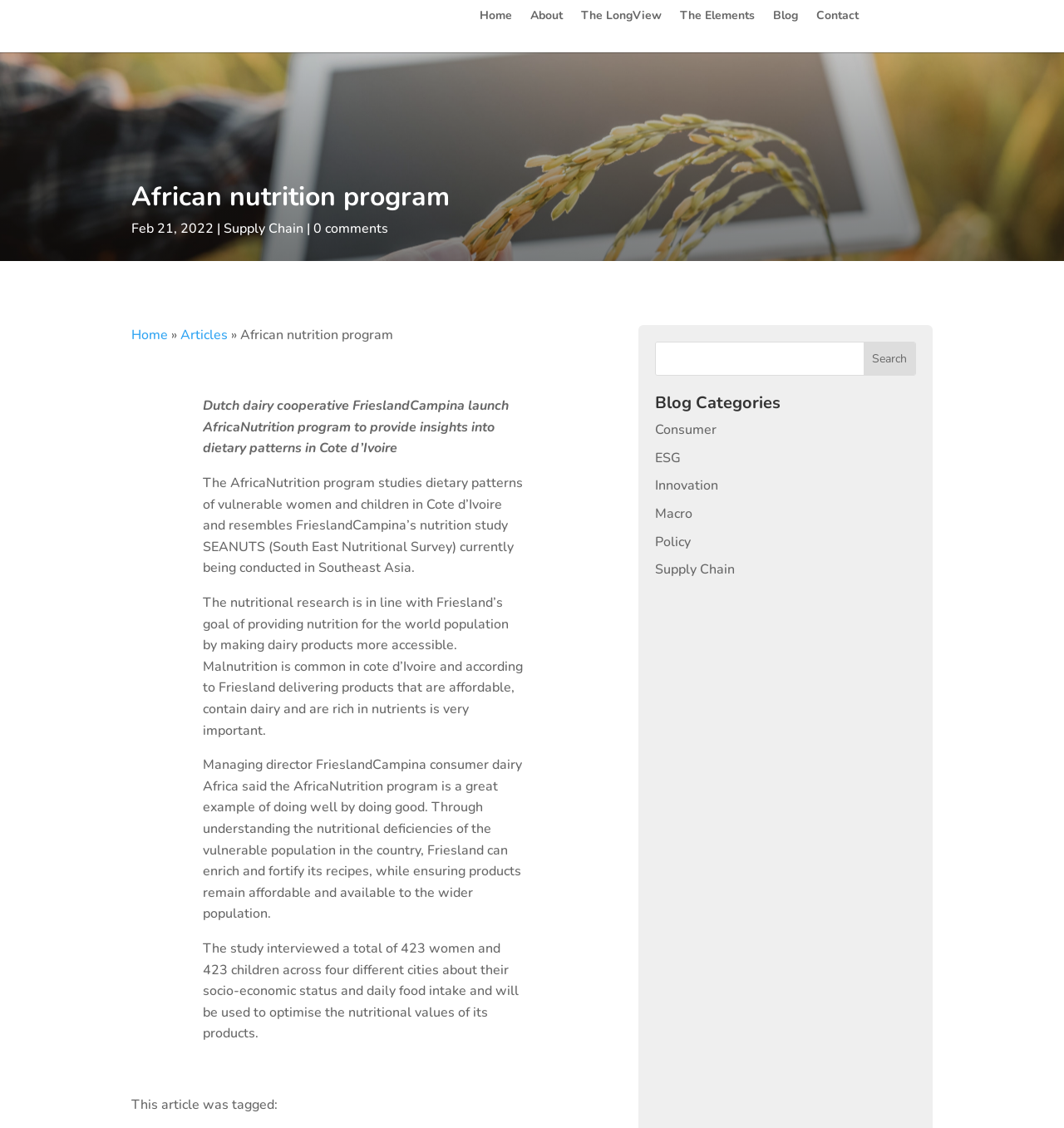Answer this question using a single word or a brief phrase:
What is the name of the study conducted in Southeast Asia?

SEANUTS